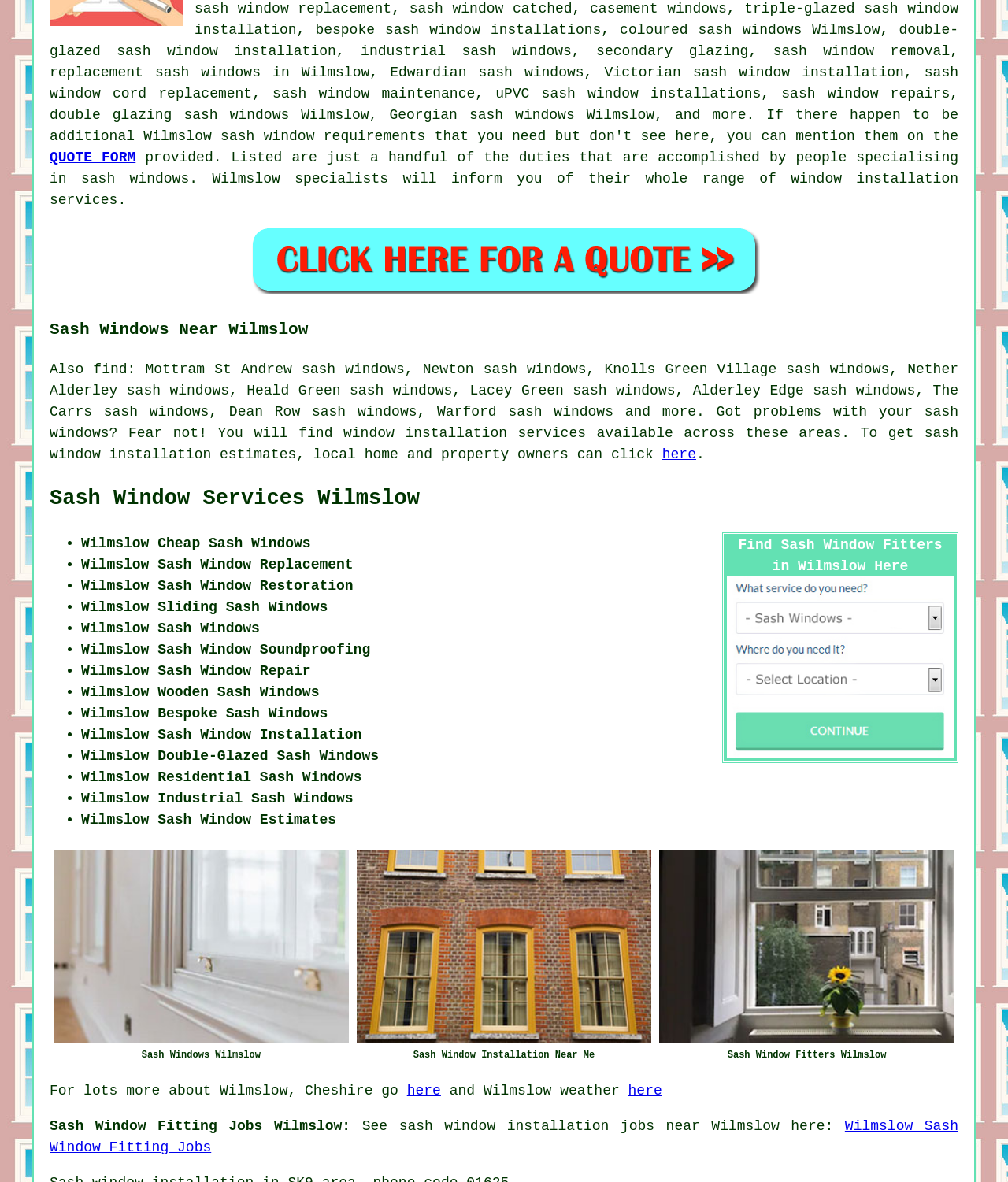Please provide the bounding box coordinates for the element that needs to be clicked to perform the following instruction: "view sash window installation jobs near Wilmslow". The coordinates should be given as four float numbers between 0 and 1, i.e., [left, top, right, bottom].

[0.049, 0.946, 0.951, 0.977]